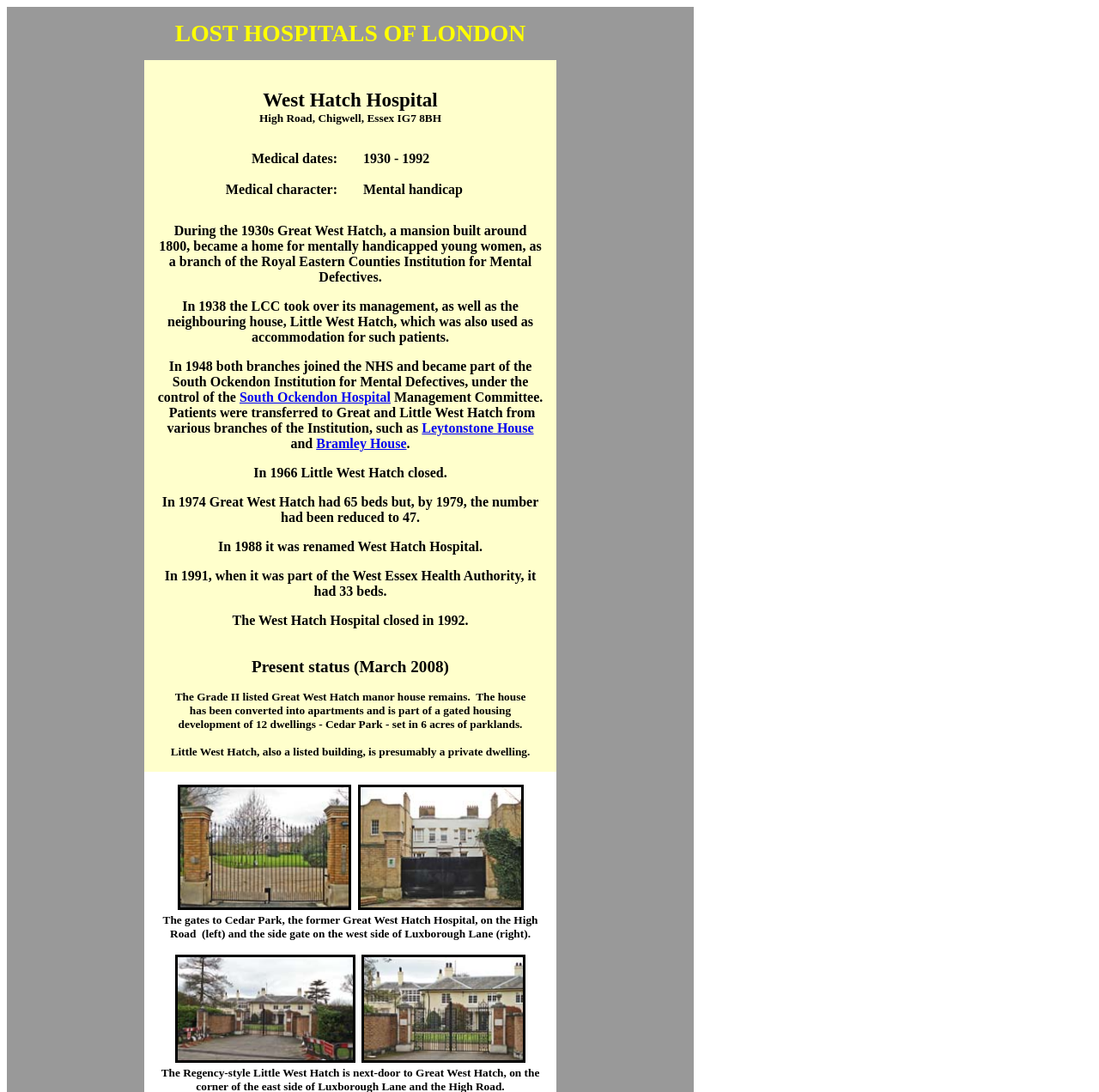Use the details in the image to answer the question thoroughly: 
What is the name of the housing development where Great West Hatch is located?

I determined the answer by reading the text in the LayoutTableCell element, specifically the sentence 'The house has been converted into apartments and is part of a gated housing development of 12 dwellings - Cedar Park - set in 6 acres of parklands.' which indicates the name of the housing development.